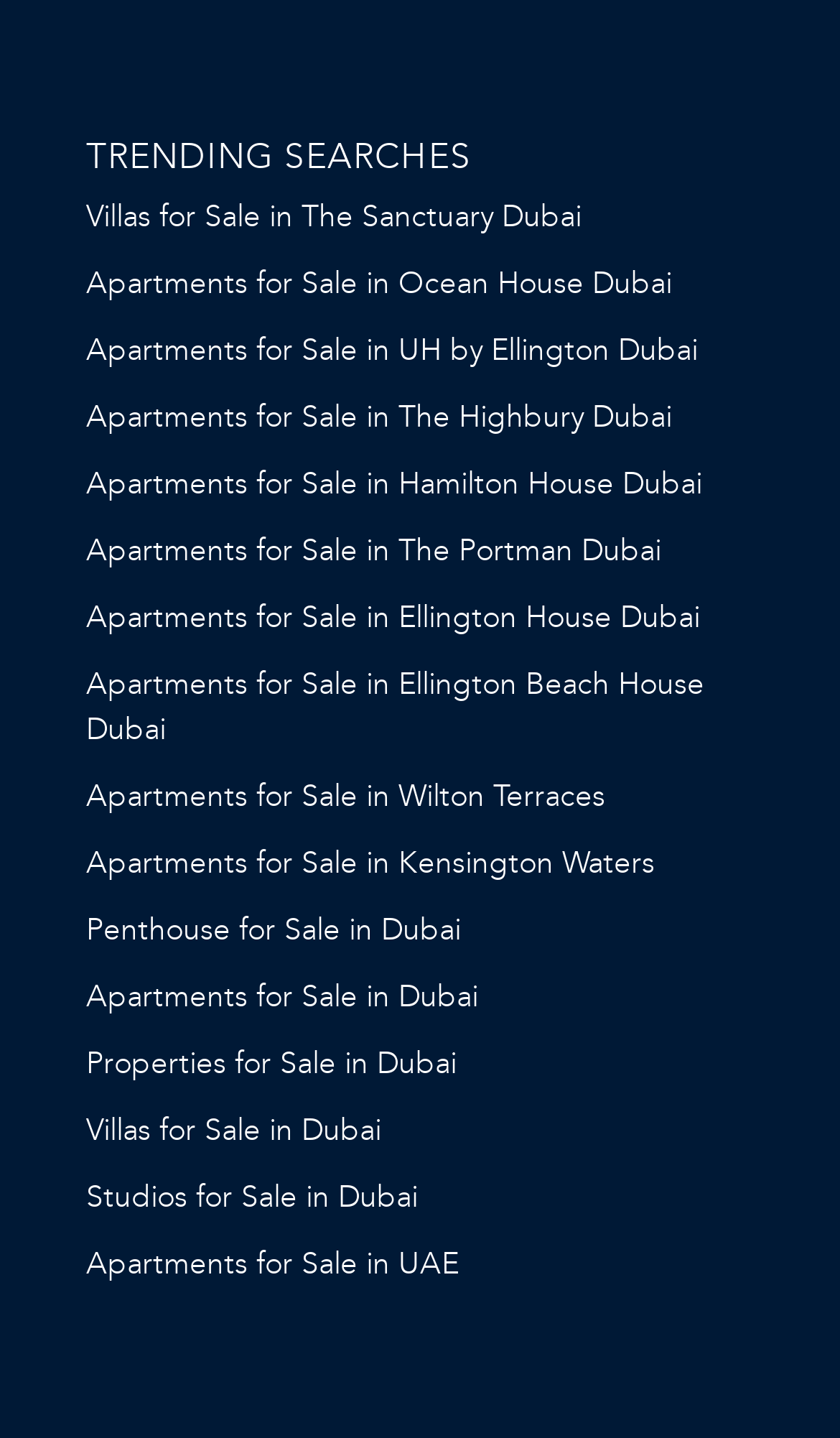Locate the bounding box coordinates of the area you need to click to fulfill this instruction: 'Check penthouse for sale in Dubai'. The coordinates must be in the form of four float numbers ranging from 0 to 1: [left, top, right, bottom].

[0.103, 0.635, 0.549, 0.66]